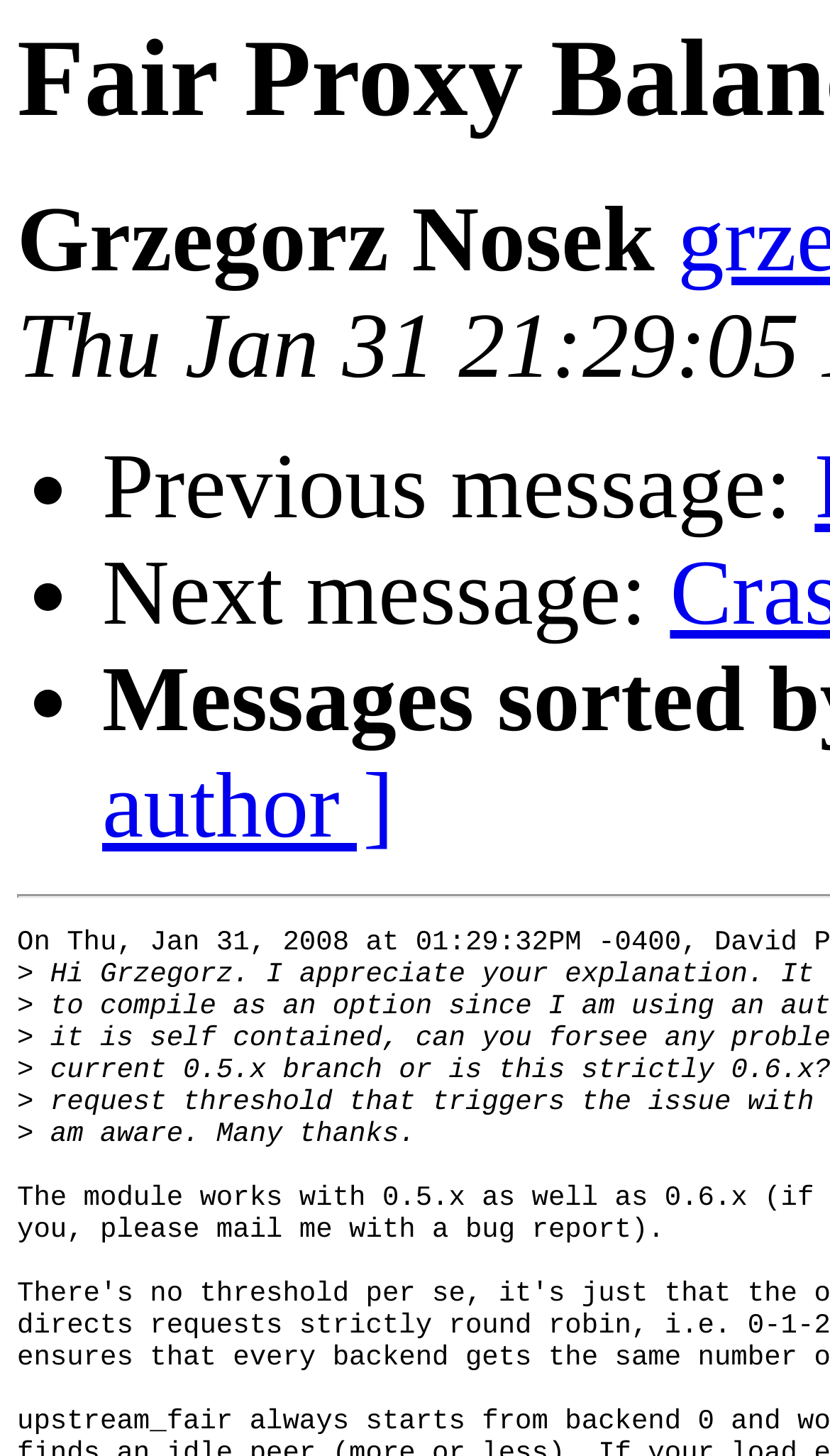Identify the webpage's primary heading and generate its text.

Fair Proxy Balancer